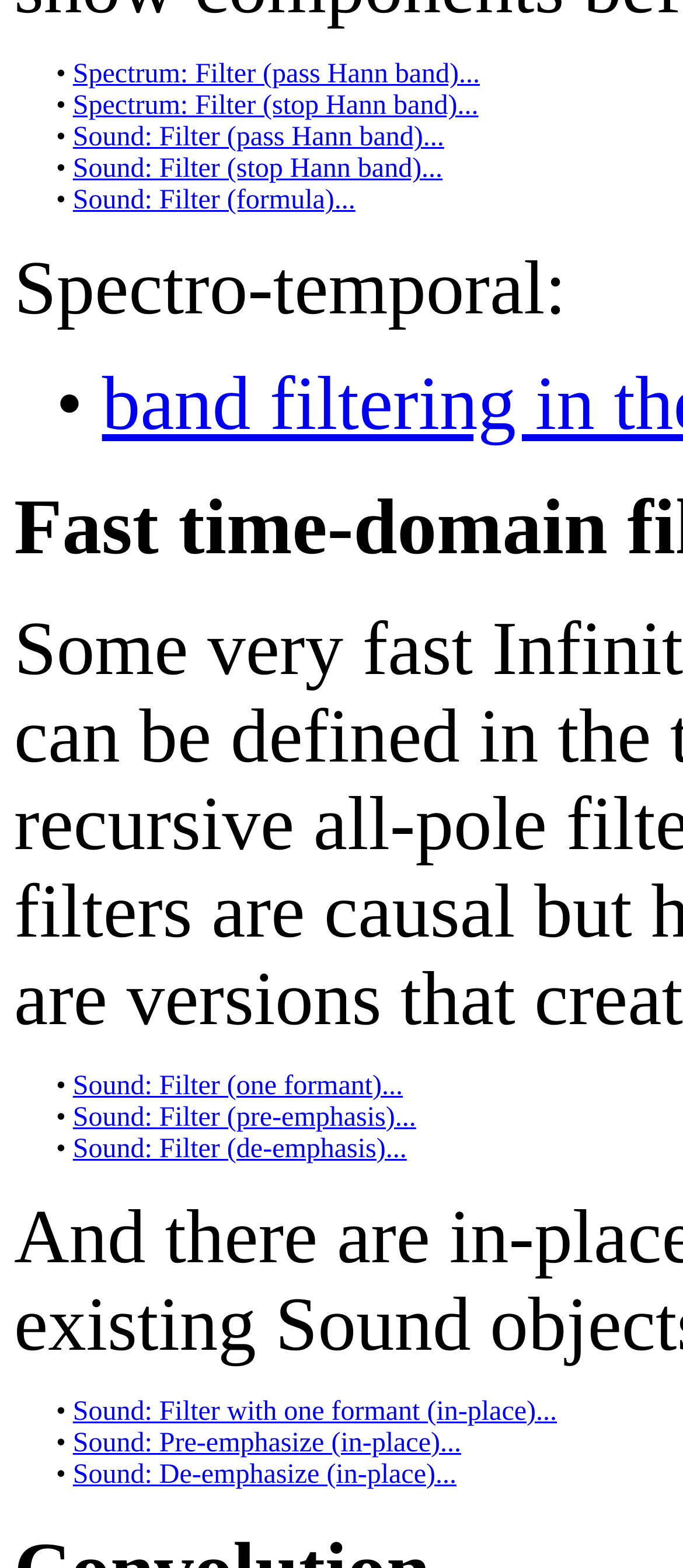Identify the bounding box coordinates of the section to be clicked to complete the task described by the following instruction: "Pre-emphasize sound". The coordinates should be four float numbers between 0 and 1, formatted as [left, top, right, bottom].

[0.107, 0.703, 0.609, 0.722]